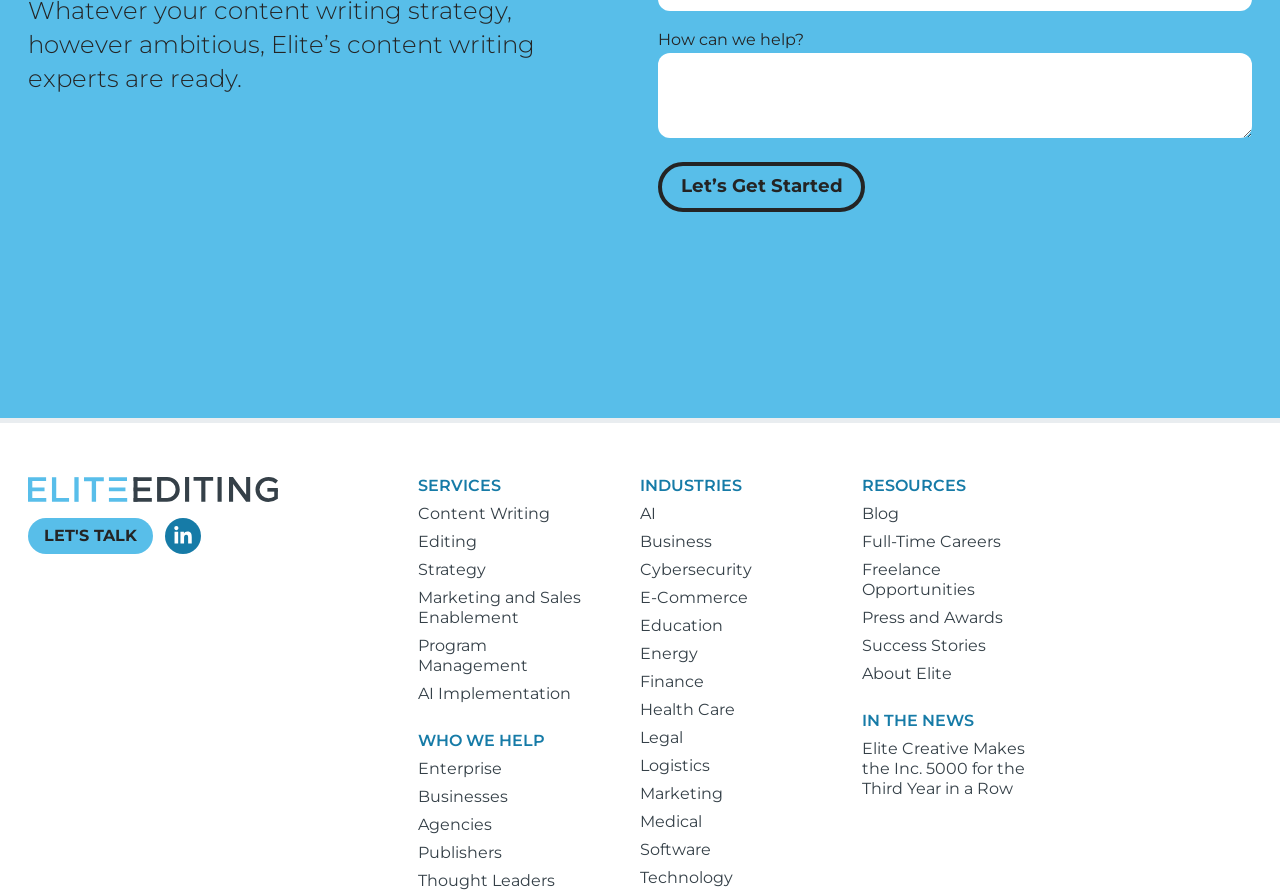Locate the bounding box coordinates of the element that needs to be clicked to carry out the instruction: "Learn about services". The coordinates should be given as four float numbers ranging from 0 to 1, i.e., [left, top, right, bottom].

[0.327, 0.535, 0.391, 0.556]